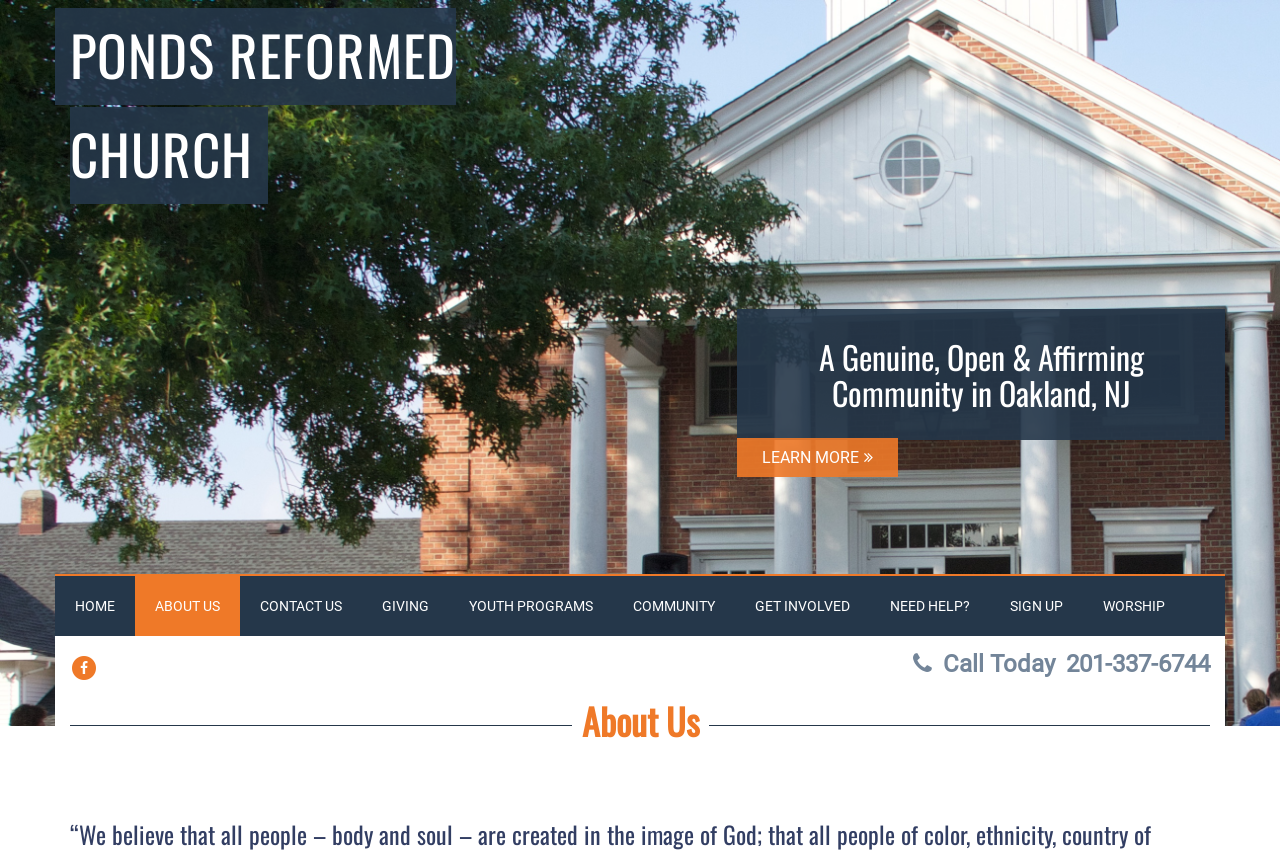Could you specify the bounding box coordinates for the clickable section to complete the following instruction: "Go to the home page"?

[0.043, 0.678, 0.105, 0.748]